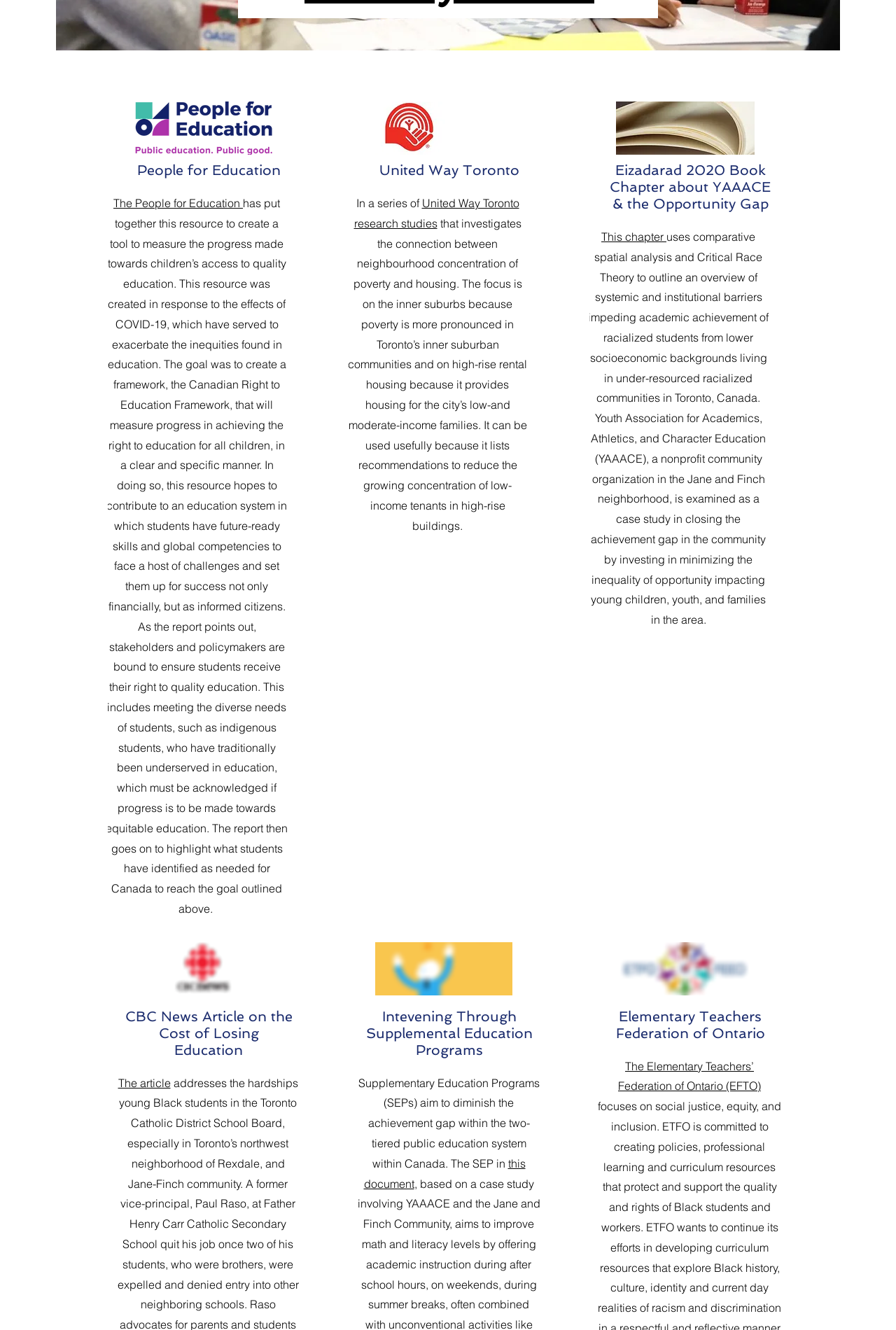Find the UI element described as: "This chapter" and predict its bounding box coordinates. Ensure the coordinates are four float numbers between 0 and 1, [left, top, right, bottom].

[0.671, 0.173, 0.744, 0.183]